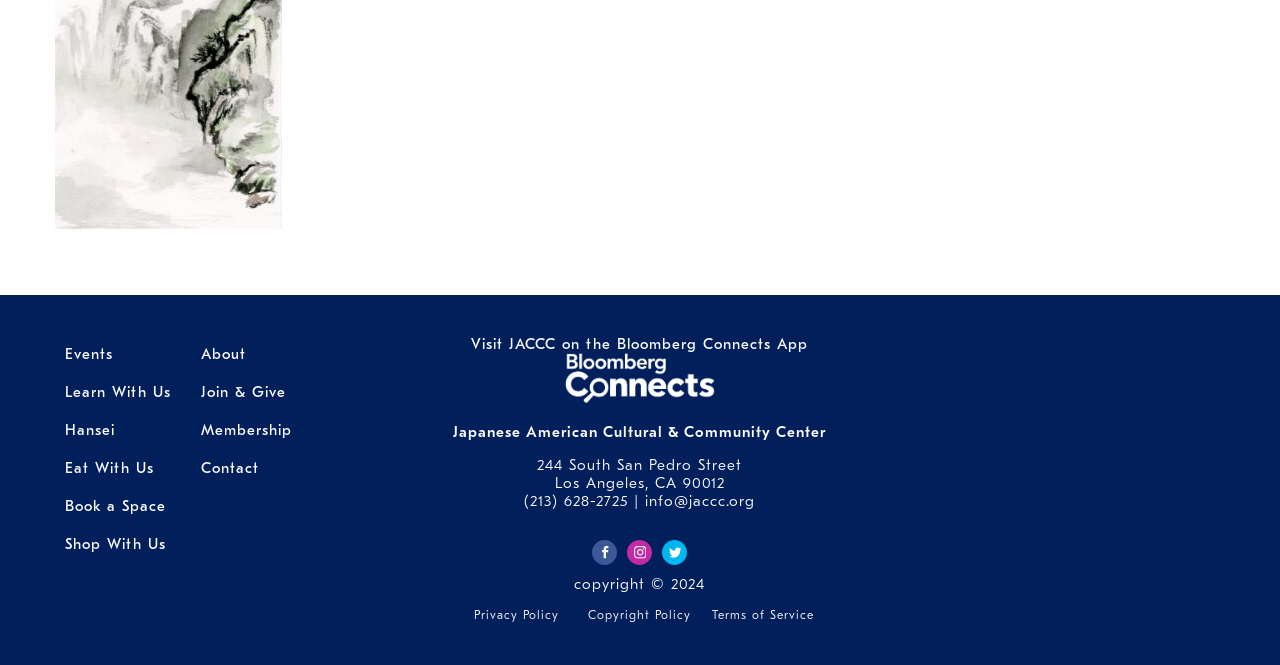Please specify the bounding box coordinates in the format (top-left x, top-left y, bottom-right x, bottom-right y), with values ranging from 0 to 1. Identify the bounding box for the UI component described as follows: Copyright Policy

[0.46, 0.907, 0.54, 0.938]